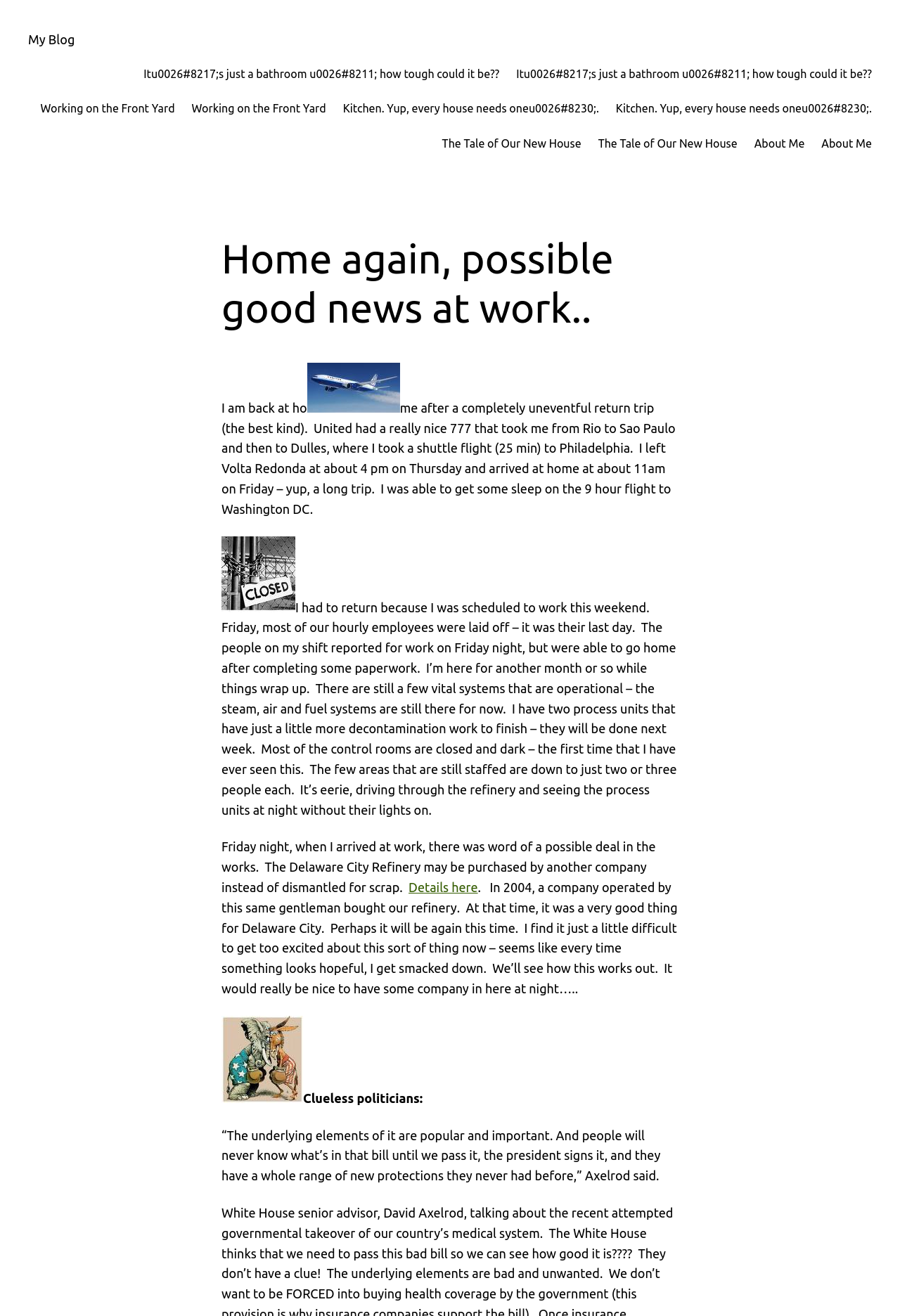Provide a brief response to the question using a single word or phrase: 
What is the status of the refinery?

Being dismantled